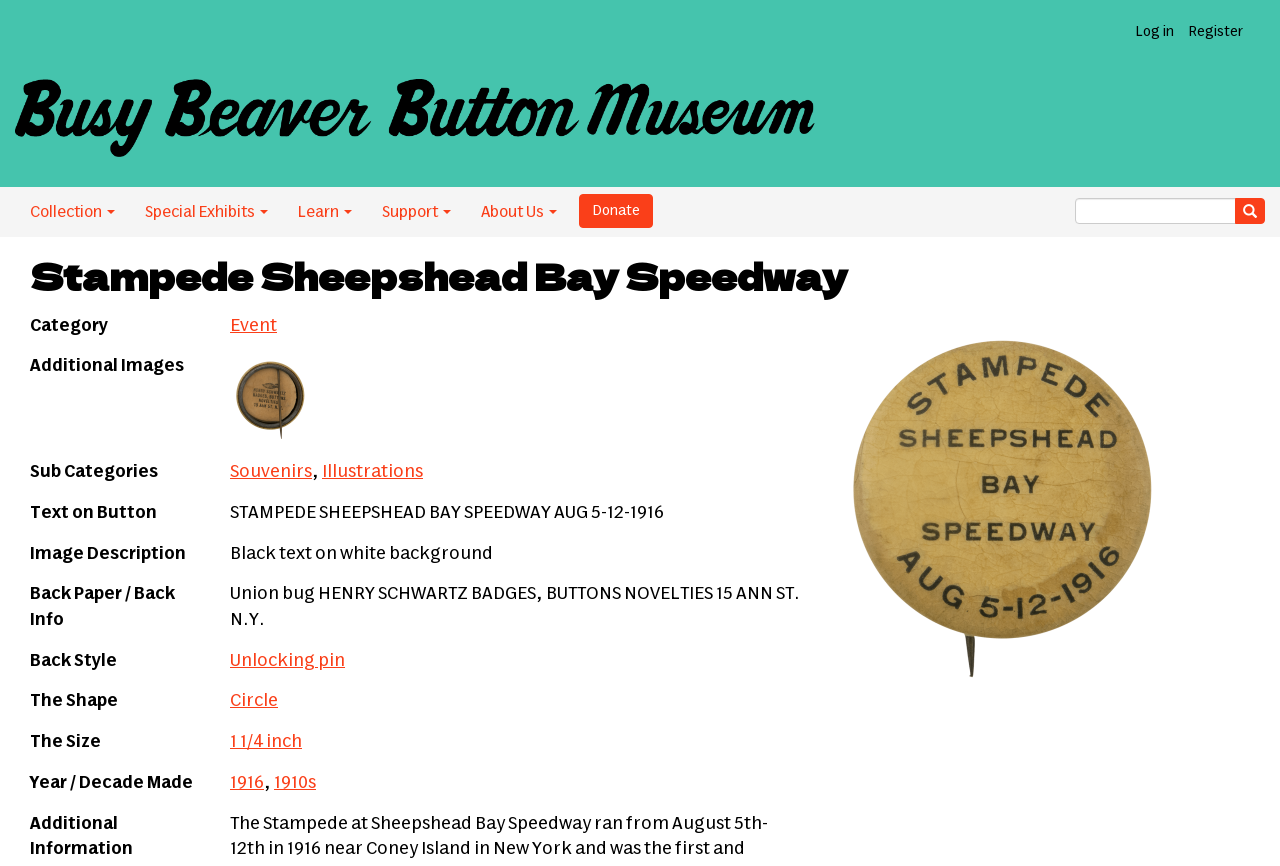Highlight the bounding box coordinates of the element that should be clicked to carry out the following instruction: "View the 'Collection'". The coordinates must be given as four float numbers ranging from 0 to 1, i.e., [left, top, right, bottom].

[0.012, 0.216, 0.102, 0.273]